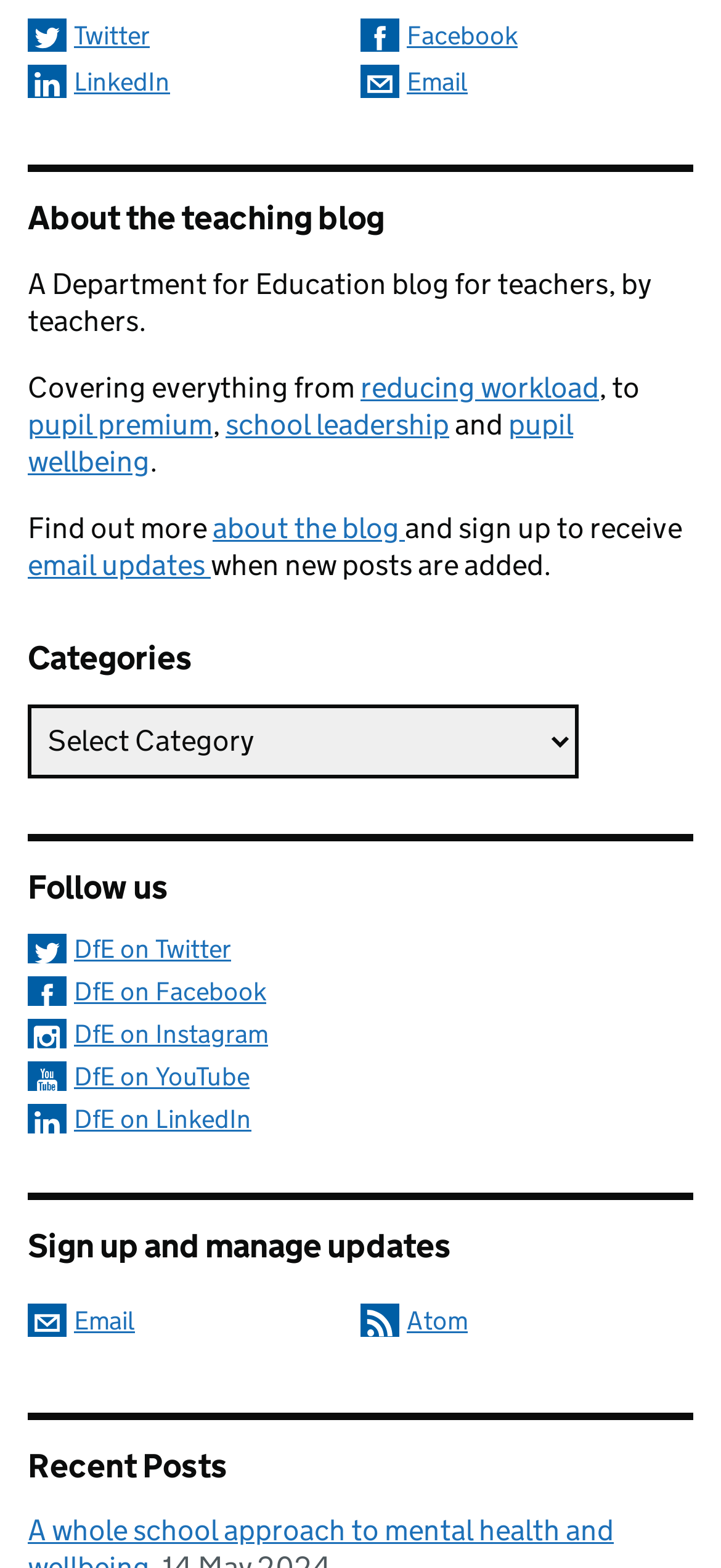Give a one-word or short phrase answer to this question: 
What is the purpose of the 'Categories' combobox?

Selecting categories